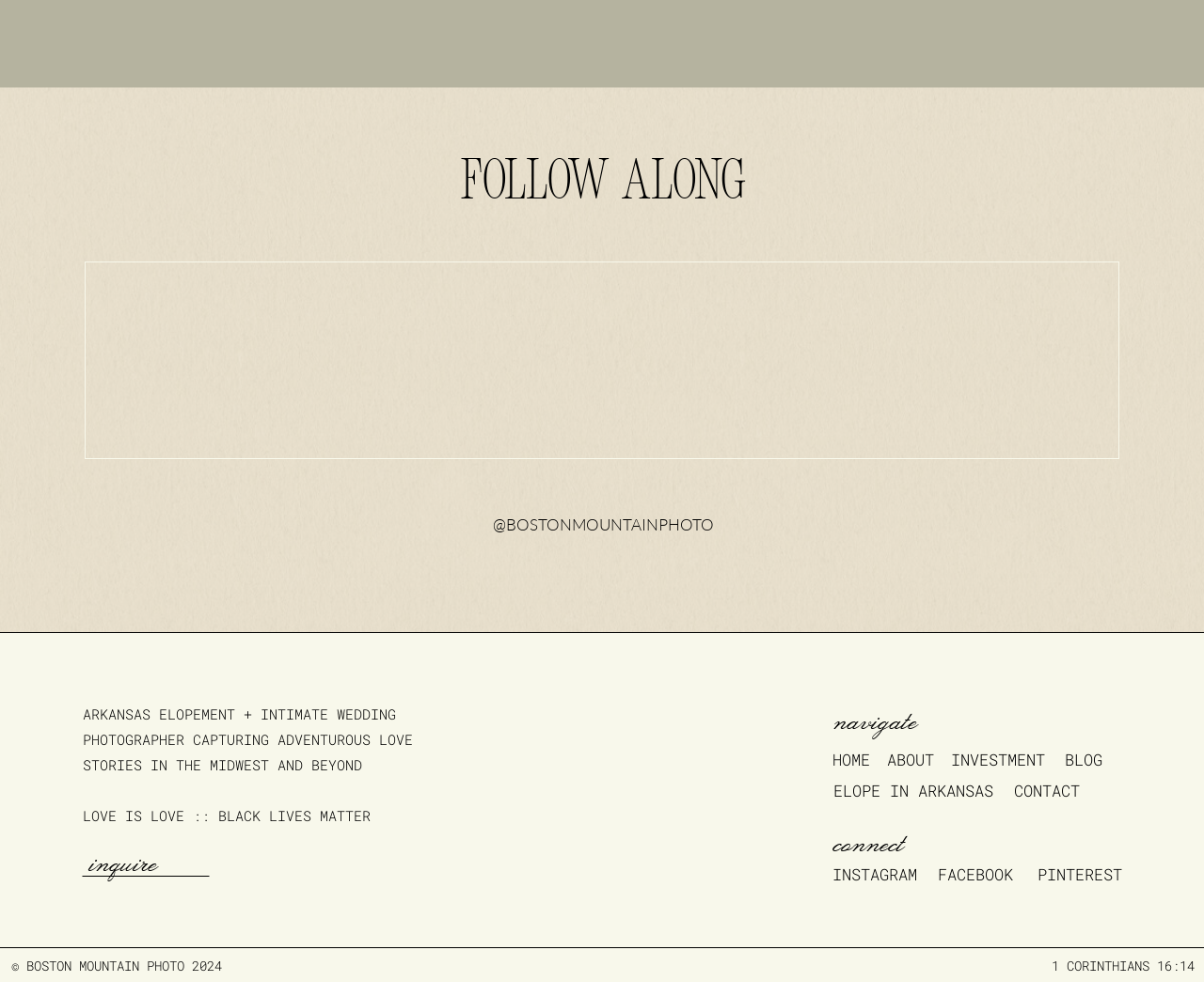What is the theme of the photographer's work?
Can you give a detailed and elaborate answer to the question?

The theme of the photographer's work can be inferred from the headings and links on the webpage, such as 'ARKANSAS ELOPEMENT + INTIMATE WEDDING PHOTOGRAPHER' and 'ELOPE IN ARKANSAS', which suggest that the photographer specializes in capturing wedding and elopement moments.